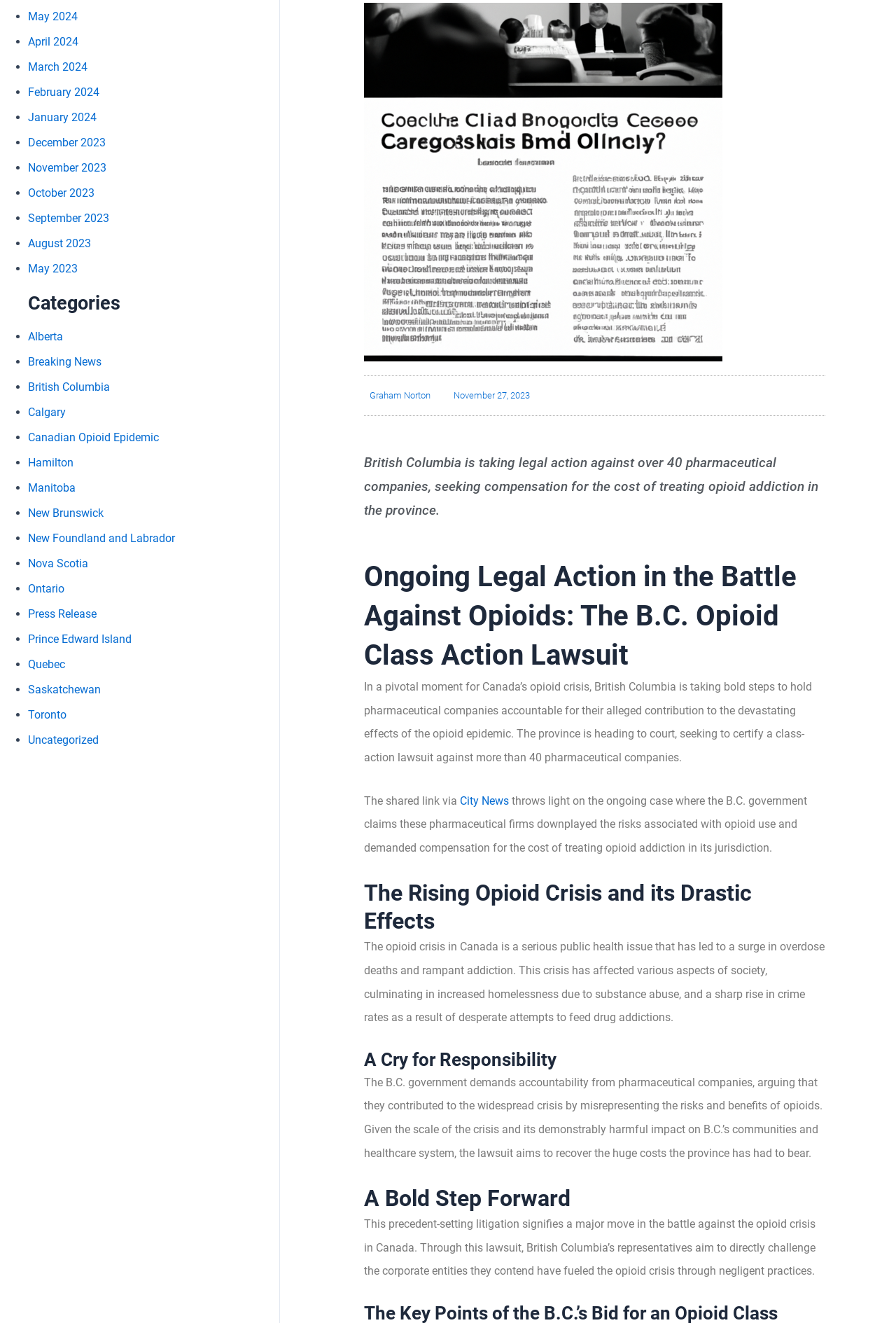Locate the UI element described by New Foundland and Labrador in the provided webpage screenshot. Return the bounding box coordinates in the format (top-left x, top-left y, bottom-right x, bottom-right y), ensuring all values are between 0 and 1.

[0.031, 0.402, 0.195, 0.412]